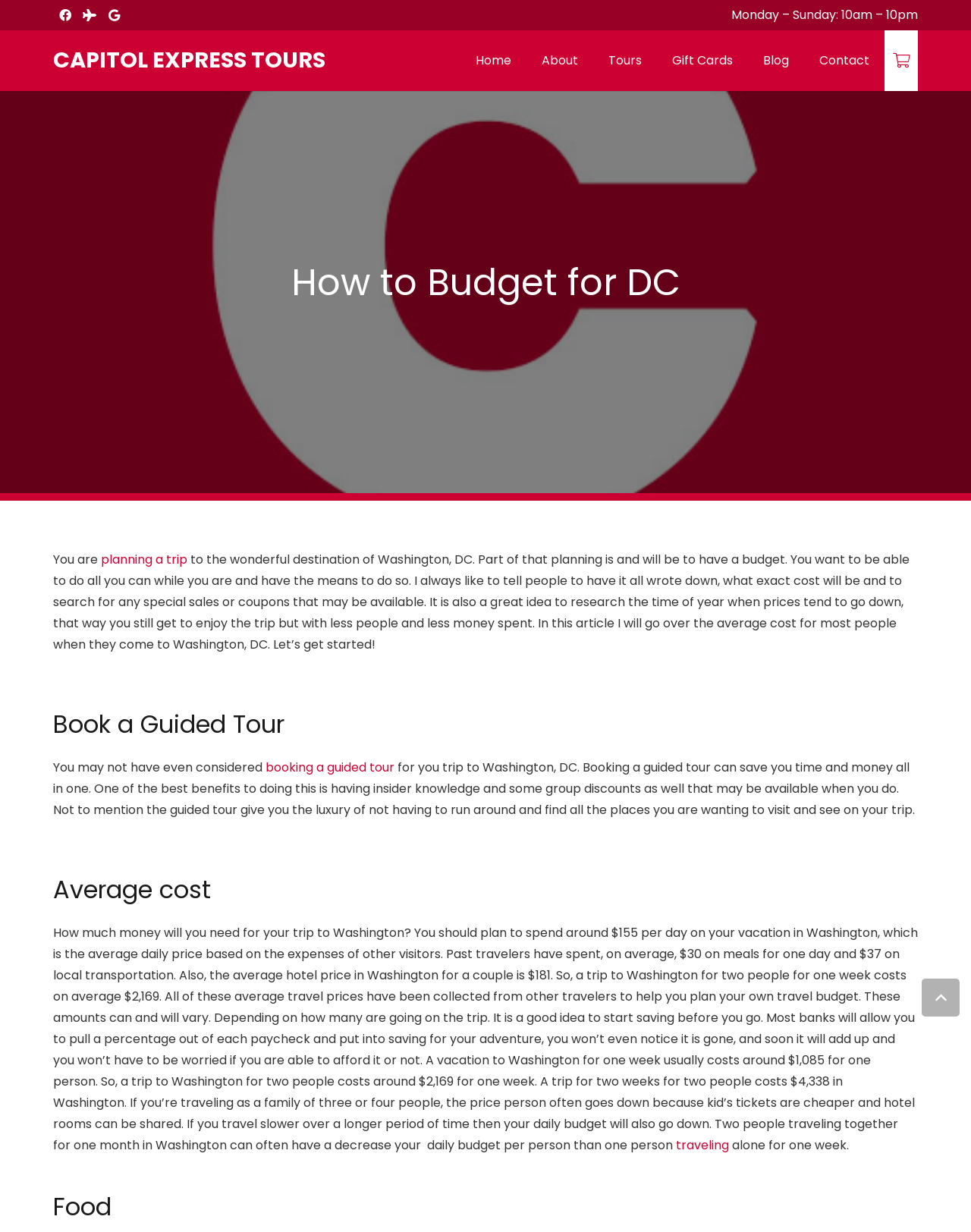Given the following UI element description: "booking a guided tour", find the bounding box coordinates in the webpage screenshot.

[0.273, 0.616, 0.406, 0.63]